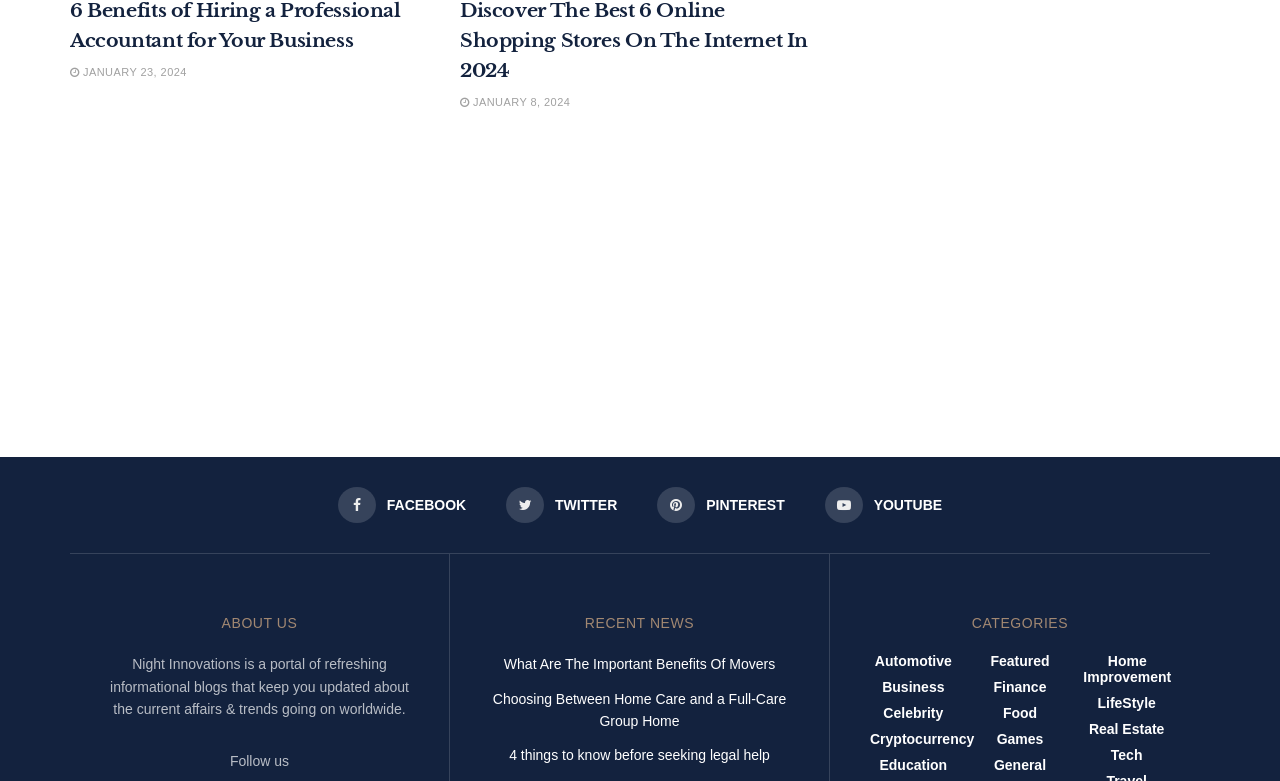Please identify the bounding box coordinates of the clickable area that will fulfill the following instruction: "Explore the Automotive category". The coordinates should be in the format of four float numbers between 0 and 1, i.e., [left, top, right, bottom].

[0.683, 0.836, 0.744, 0.857]